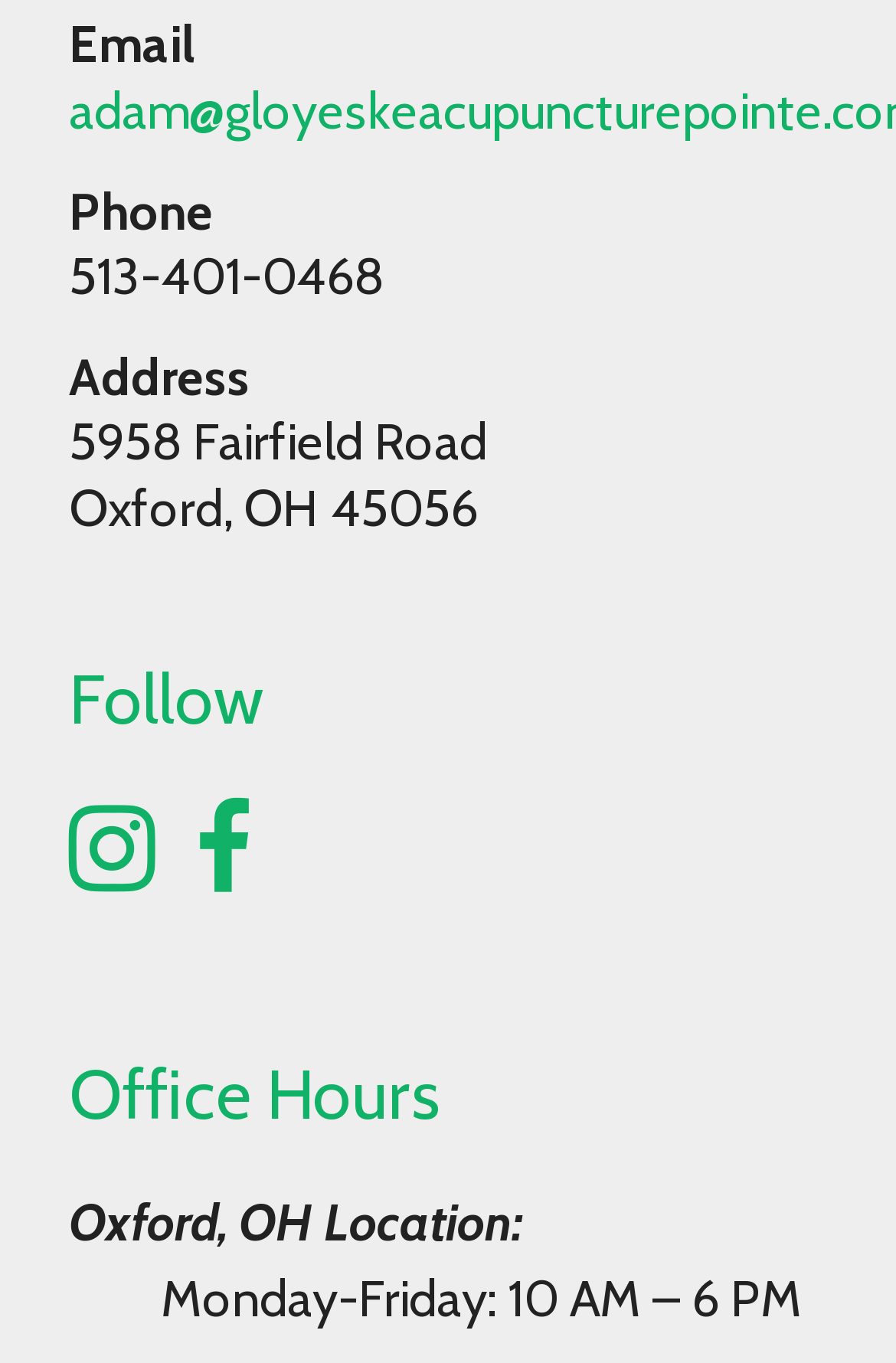What is the address?
Answer the question with as much detail as you can, using the image as a reference.

The address can be found in the contact information section of the webpage, which is located above the 'Phone' label. The exact text is '5958 Fairfield Road, Oxford, OH 45056'.